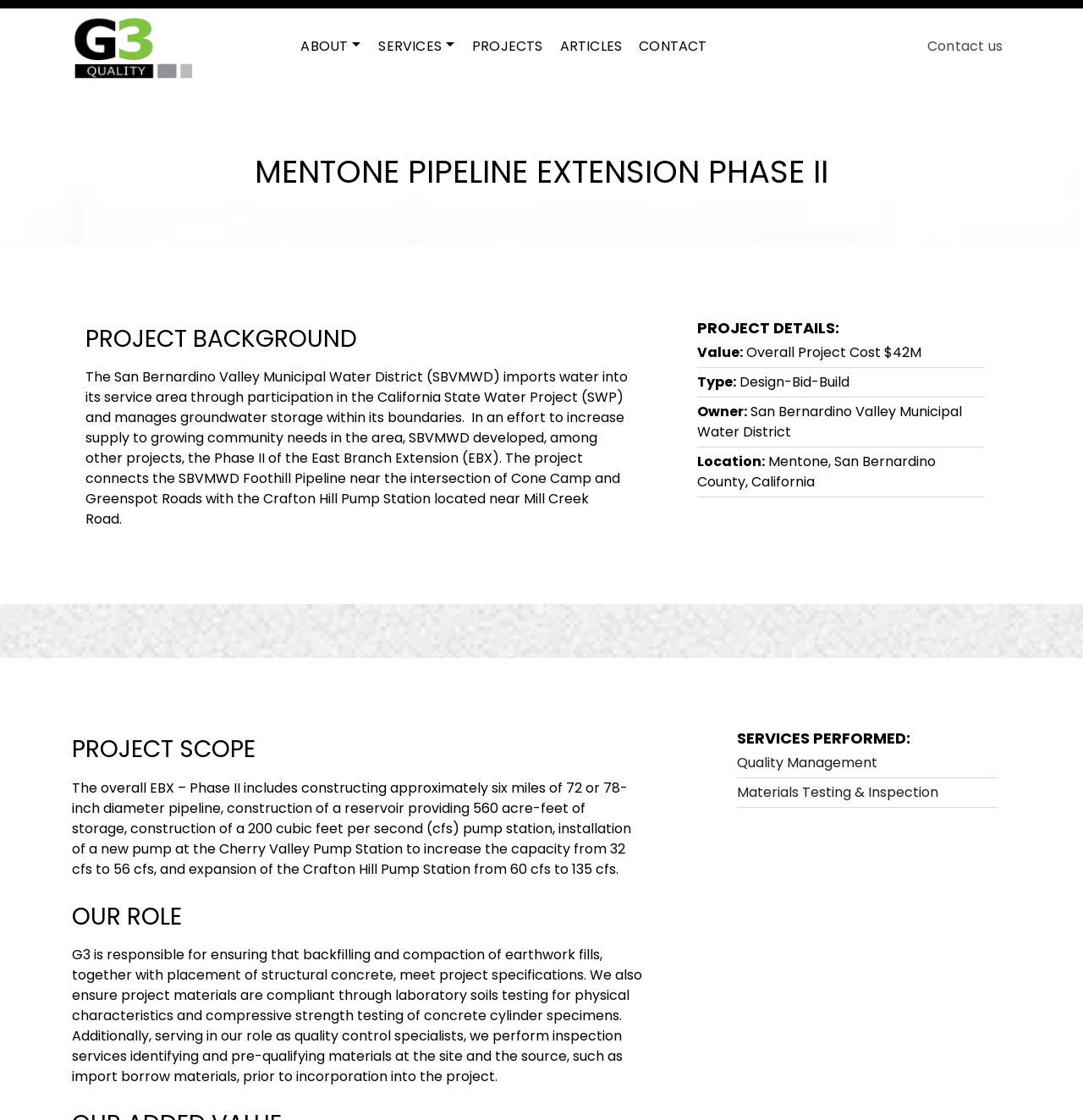Find the bounding box coordinates of the element to click in order to complete the given instruction: "Click on ABOUT."

[0.27, 0.027, 0.342, 0.056]